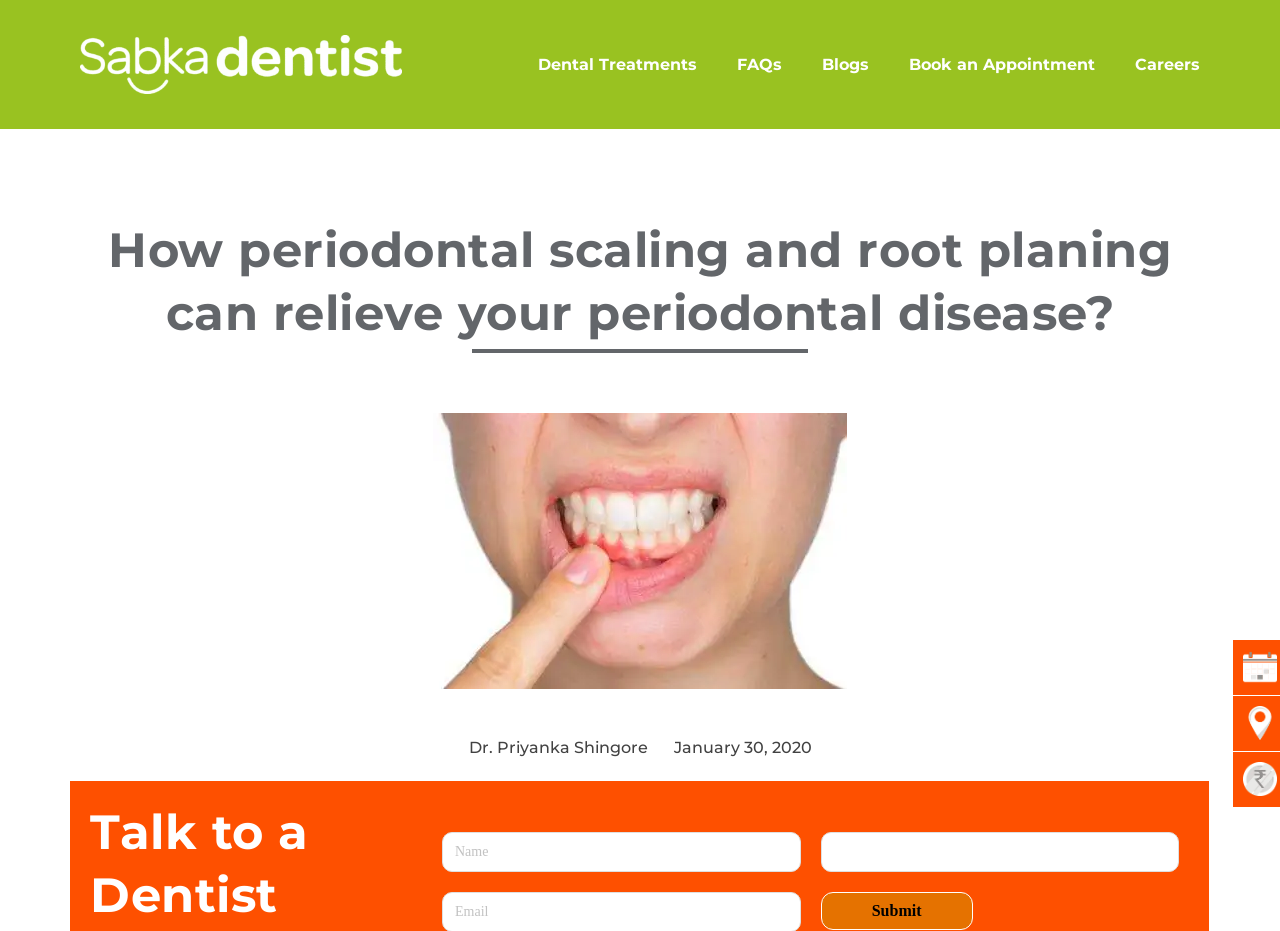Create an elaborate caption that covers all aspects of the webpage.

This webpage is an informative guide to periodontal scaling and root planing, focusing on treating periodontal disease. At the top left corner, there is a logo of Sabkadentist, a dental clinic, accompanied by a navigation menu with links to "Dental Treatments", "FAQs", "Blogs", "Book an Appointment", and "Careers". 

Below the navigation menu, a prominent heading asks how periodontal scaling and root planing can relieve periodontal disease. Adjacent to this heading, there is an image related to periodontal disease. 

On the right side of the page, there are two links: one to an article by Dr. Priyanka Shingore, dated January 30, 2020. 

Towards the bottom of the page, there are two empty text boxes, likely for users to input information, and a "Submit" button next to them. 

On the right edge of the page, there are three promotional images, each with a call-to-action: booking a free dental check-up, finding the nearest Sabkadentist dental clinic, and accessing an affordable treatment price list.